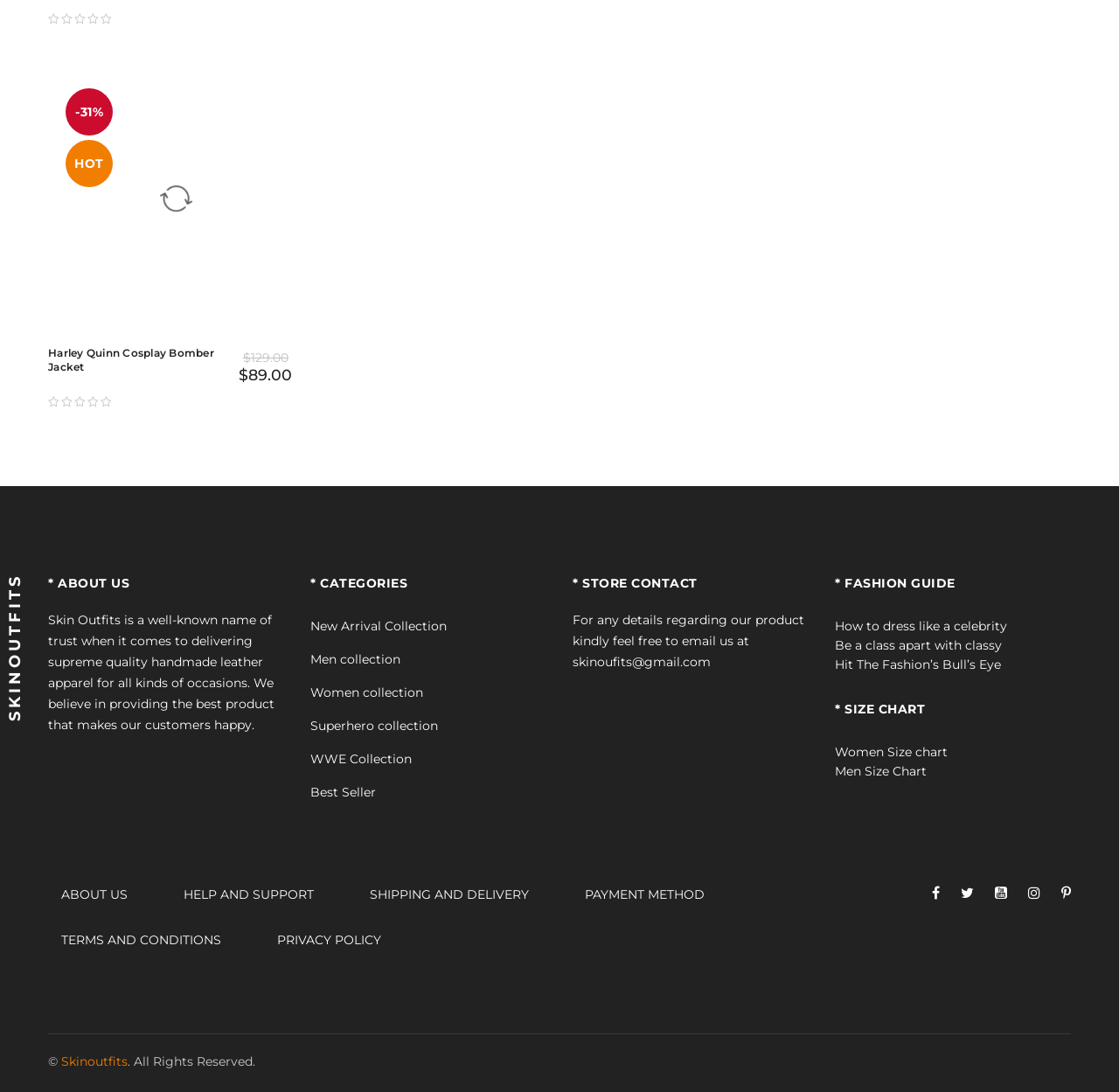Find the bounding box coordinates of the element to click in order to complete the given instruction: "Contact Skin Outfits."

[0.512, 0.56, 0.719, 0.613]